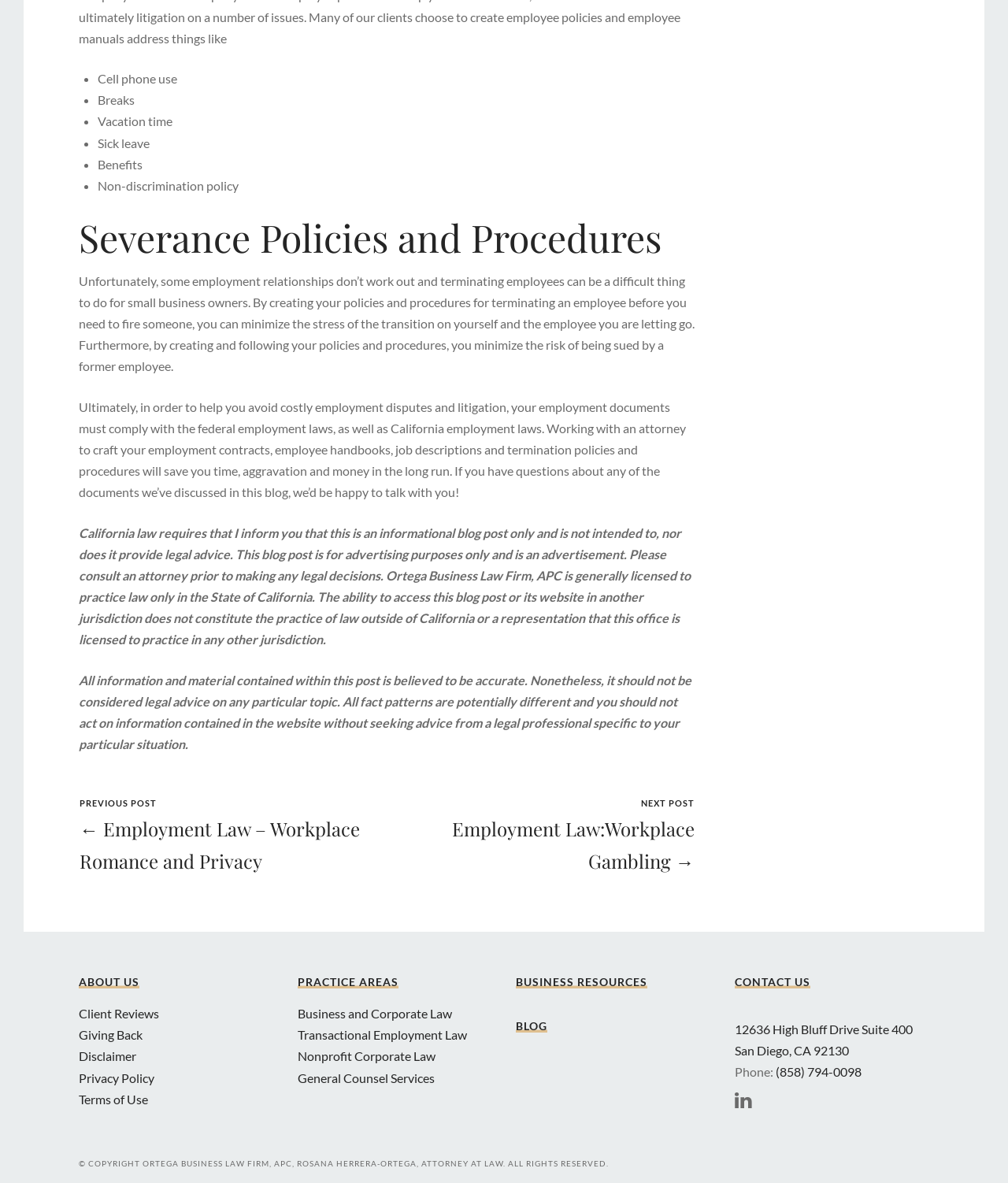Predict the bounding box of the UI element that fits this description: "Employment Law:Workplace Gambling →".

[0.448, 0.69, 0.689, 0.738]